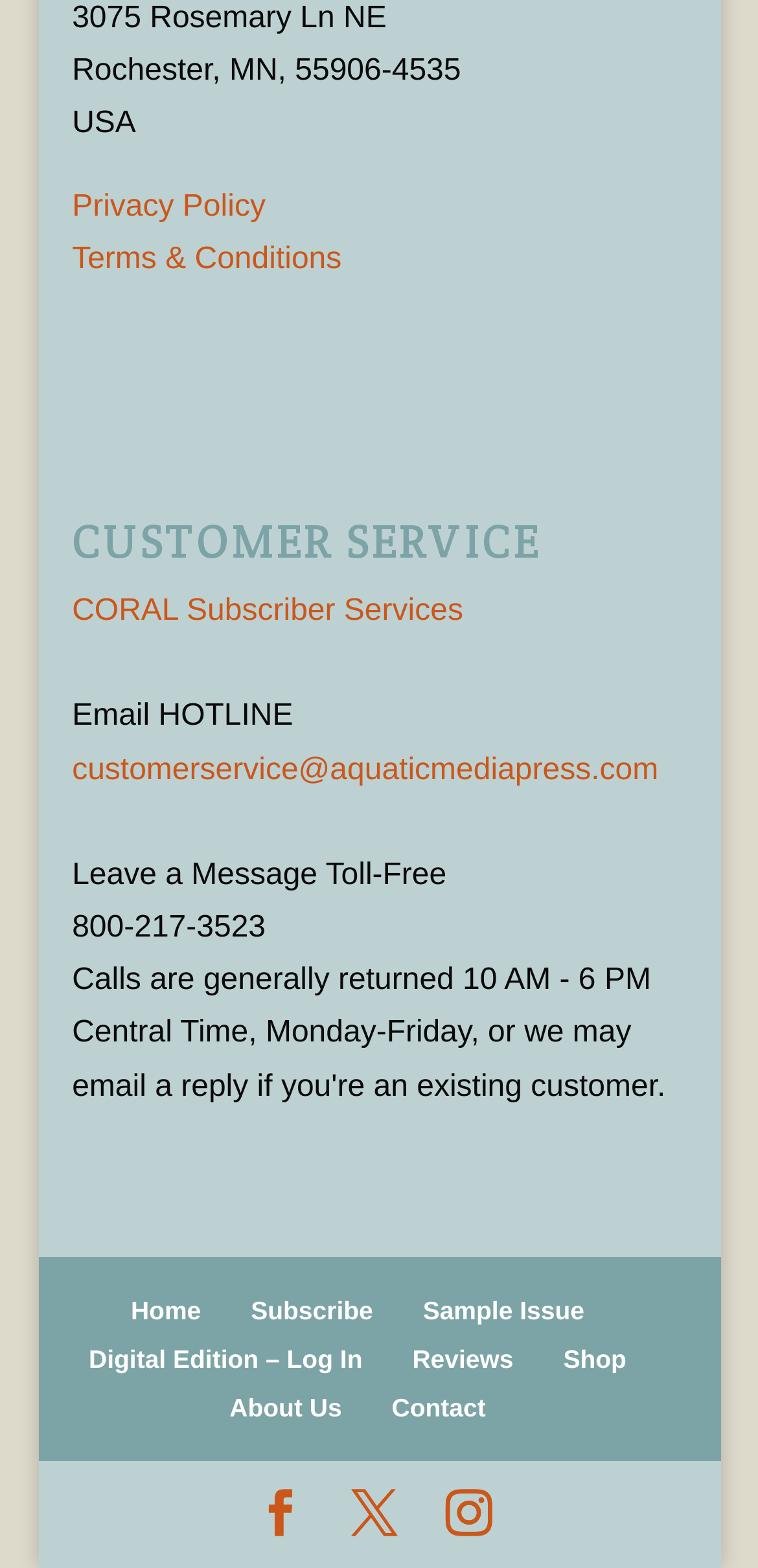What is the name of the company?
Using the image as a reference, deliver a detailed and thorough answer to the question.

The name of the company can be found at the top of the webpage, where it is written as 'Aquatic Media Press, LLC' with an accompanying image.